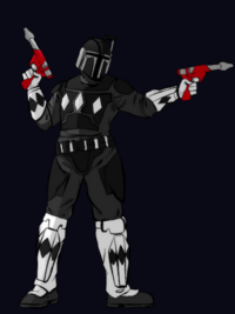Break down the image and describe each part extensively.

The image features an illustrated character known as "TheBlackxRanger," depicted in a dynamic pose with two red pistols drawn, suggesting a readiness for action. The character is clad in a sleek black and white outfit, inspired by a Mandalorian design, characterized by bold angular patterns and armor that emphasizes their formidable presence. Their helmet, distinctively designed, adds an air of mystery and authority to the character. The background is a dark, contrasting color that enhances the striking appearance of the figure, making them the focal point of the image. This artwork aligns with themes often seen in sci-fi and action genres, representing a blend of strength and agility.